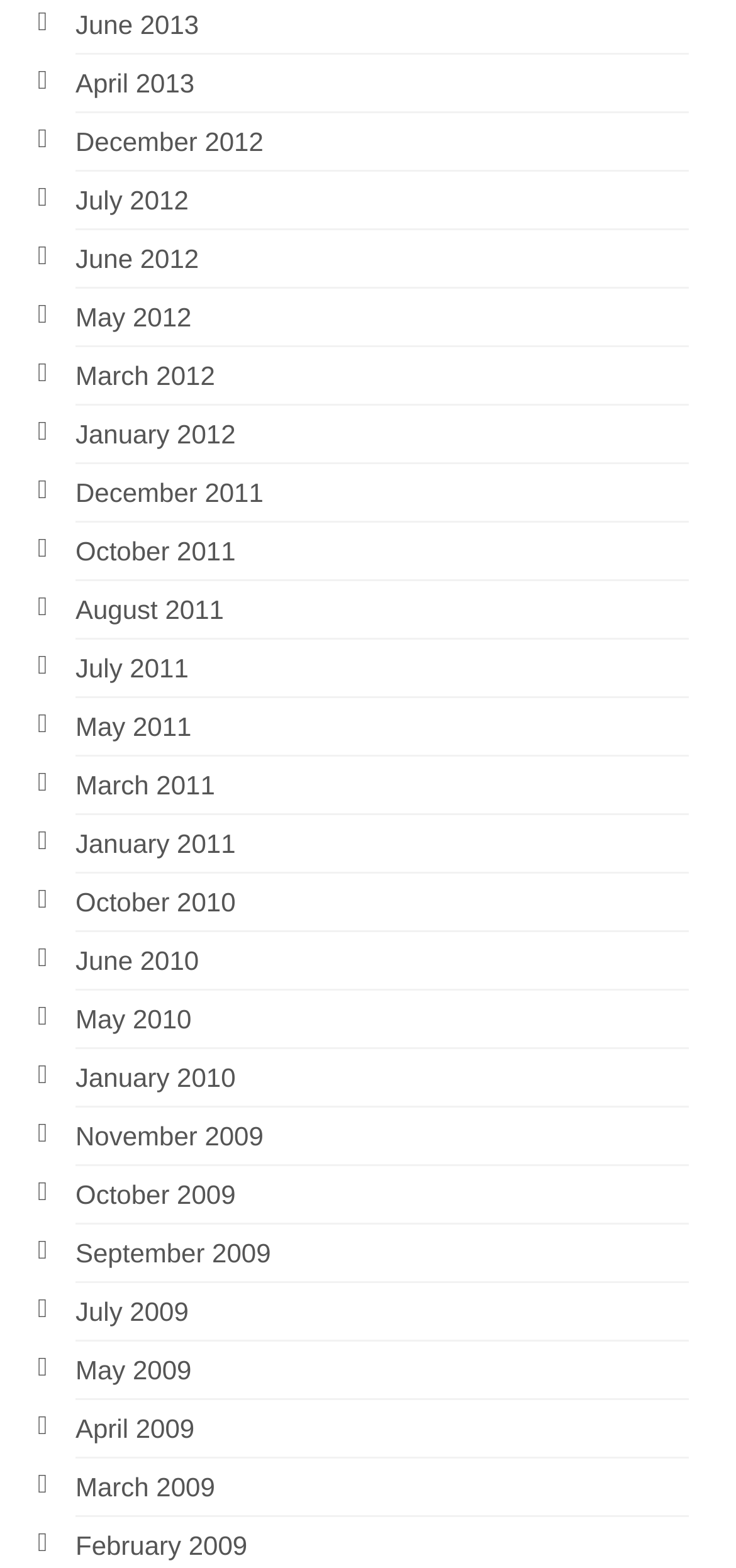Find the bounding box coordinates of the element you need to click on to perform this action: 'view July 2012 archives'. The coordinates should be represented by four float values between 0 and 1, in the format [left, top, right, bottom].

[0.103, 0.118, 0.256, 0.137]